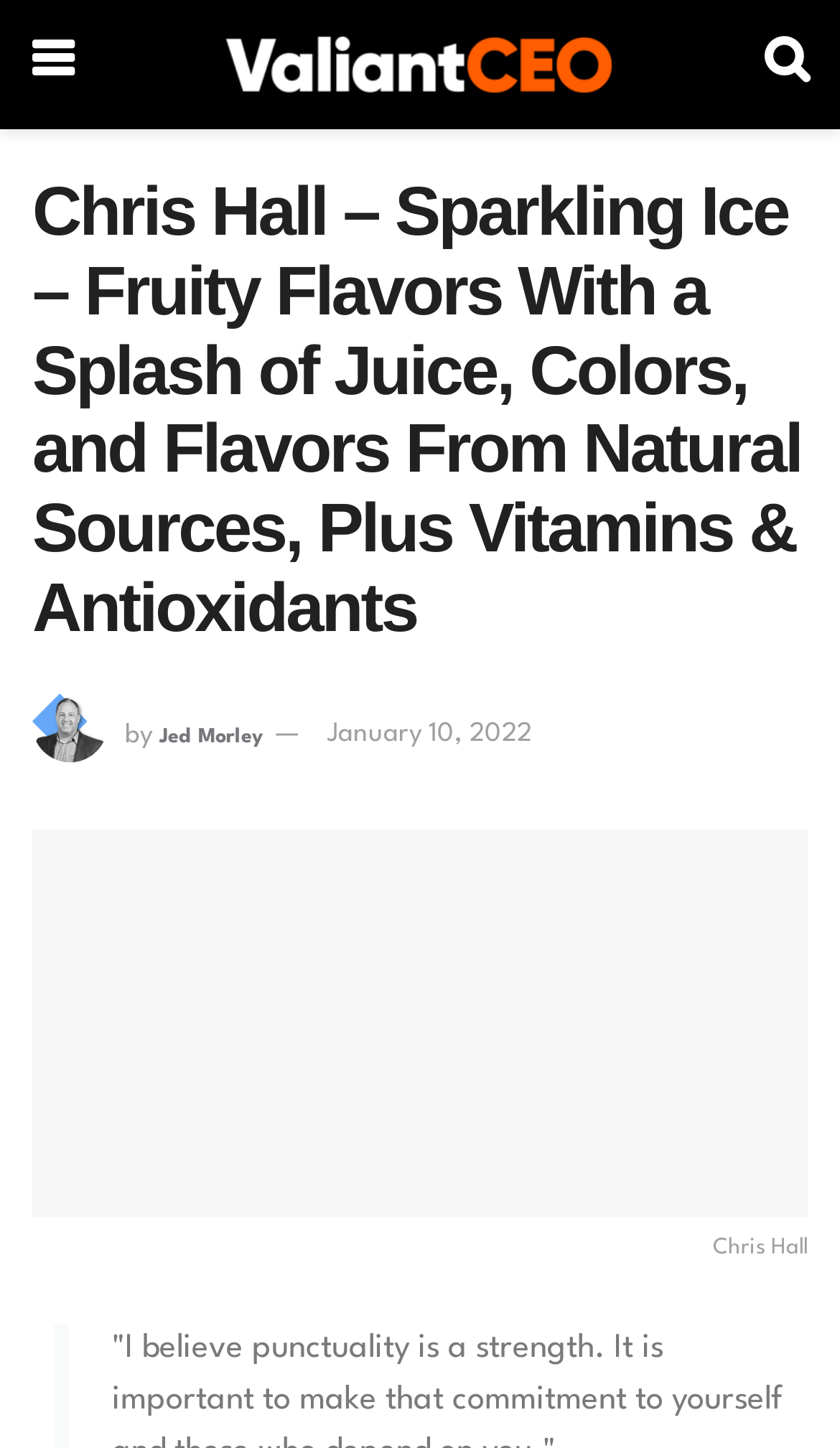Offer an in-depth caption of the entire webpage.

The webpage is about Chris Hall, an individual who worked his way up in the Talking Rain organization, starting as an HR Assistant. At the top left of the page, there is a link with a Facebook icon, and next to it, a link with the text "valiant" accompanied by an image of the same name. On the top right, there is a link with a Twitter icon.

Below these links, the main heading of the page is displayed, which is "Chris Hall – Sparkling Ice – Fruity Flavors With a Splash of Juice, Colors, and Flavors From Natural Sources, Plus Vitamins & Antioxidants". This heading spans almost the entire width of the page.

Under the heading, there is an image of Jed Morley, accompanied by the text "by" and a link to Jed Morley's name. Next to this, there is a link to the date "January 10, 2022". At the bottom of the page, there is a link with the text "Chris Hall Chris Hall", which takes up most of the page's width.